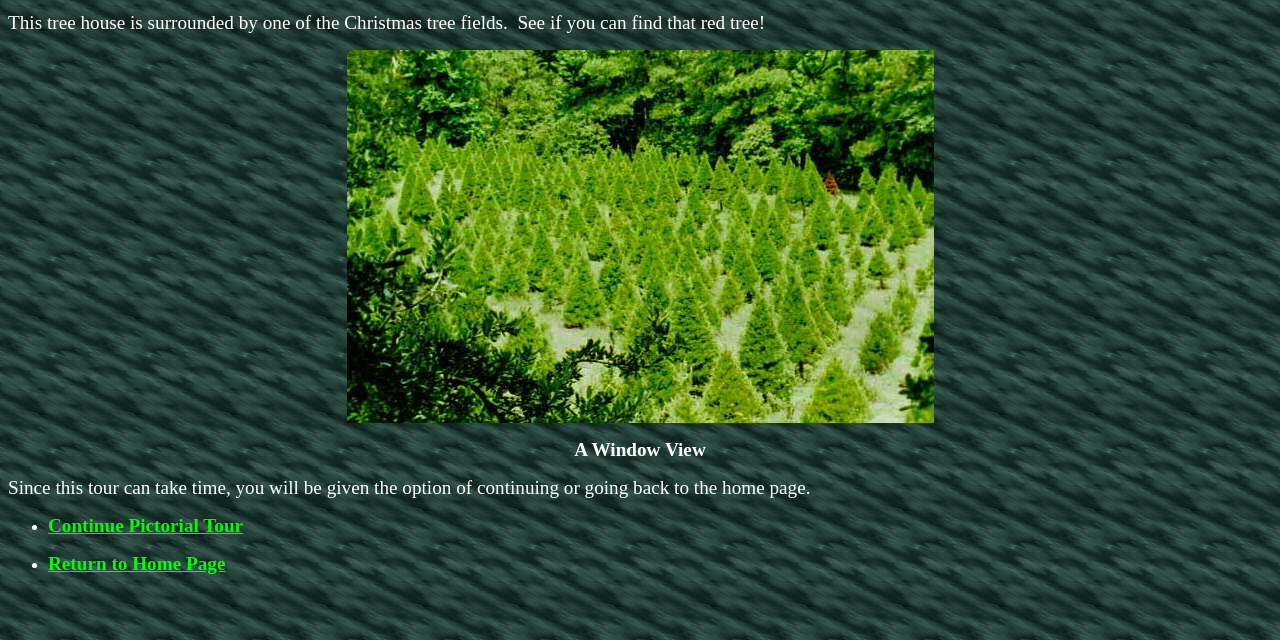Determine the bounding box coordinates of the UI element described by: "Continue Pictorial Tour".

[0.038, 0.805, 0.19, 0.838]